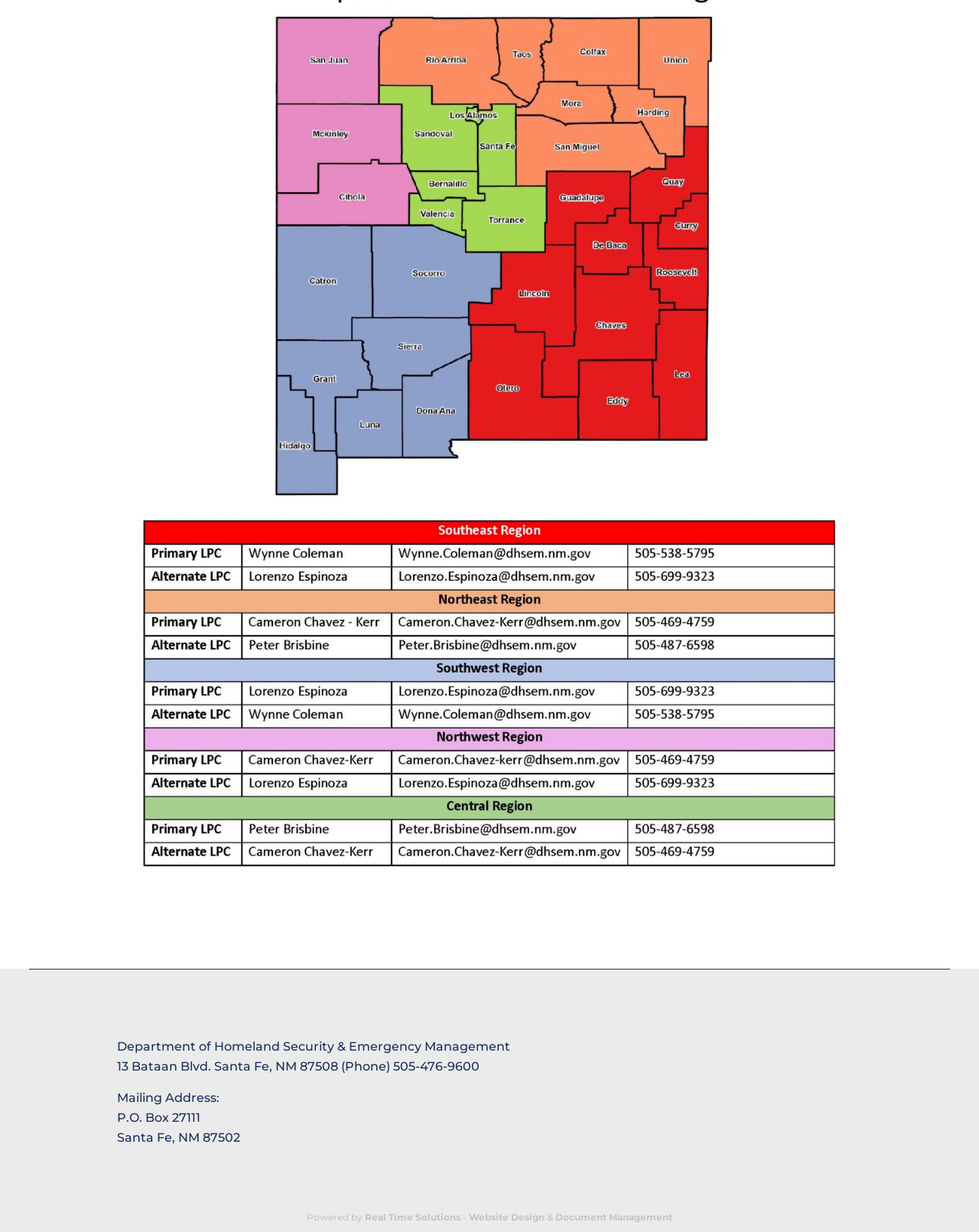Use the details in the image to answer the question thoroughly: 
What is the department's physical address?

The department's physical address can be found in the top section of the webpage, where it is written in a static text element as '13 Bataan Blvd. Santa Fe, NM 87508'.